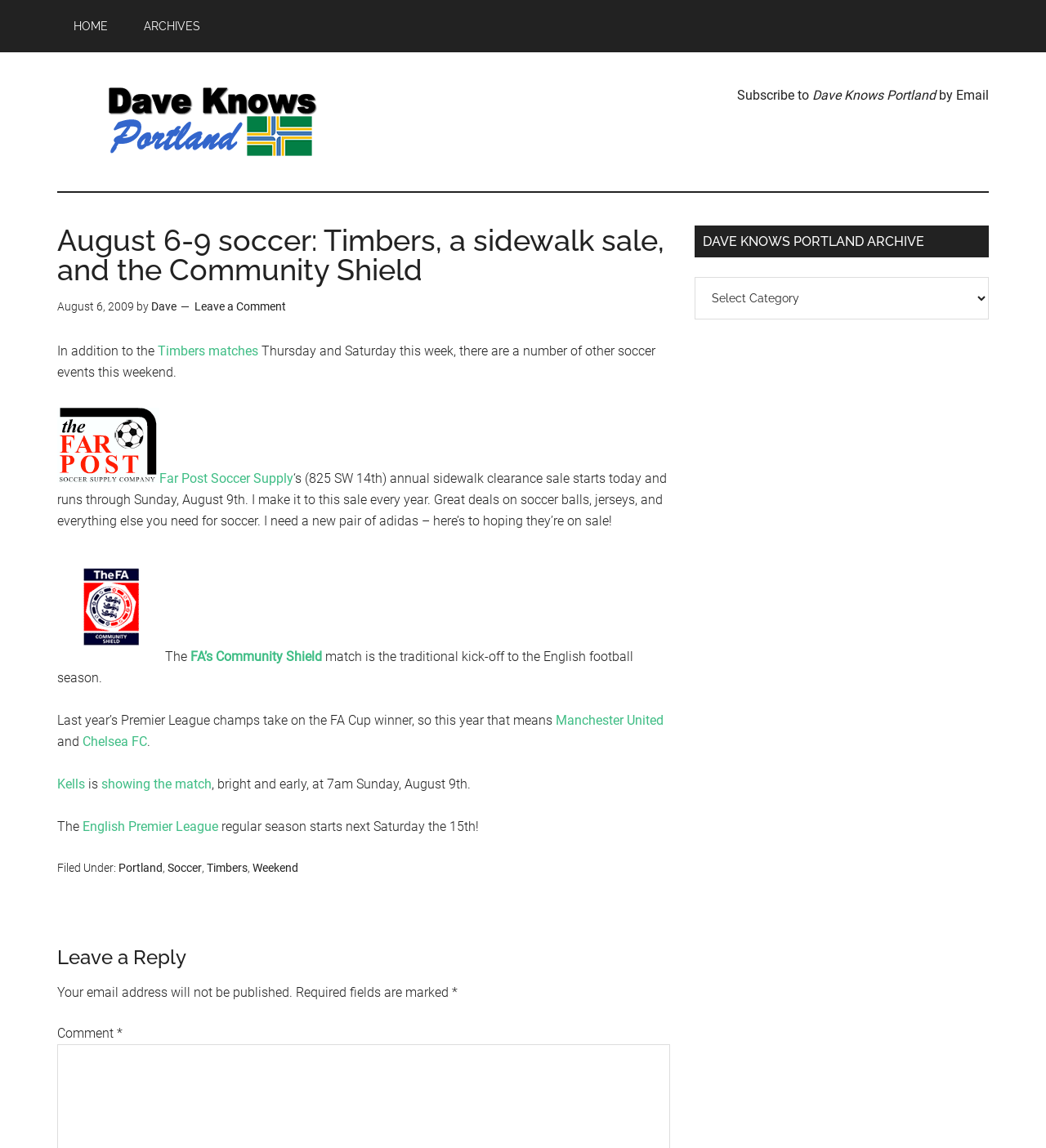Please locate the bounding box coordinates for the element that should be clicked to achieve the following instruction: "Visit the 'Home' page". Ensure the coordinates are given as four float numbers between 0 and 1, i.e., [left, top, right, bottom].

None